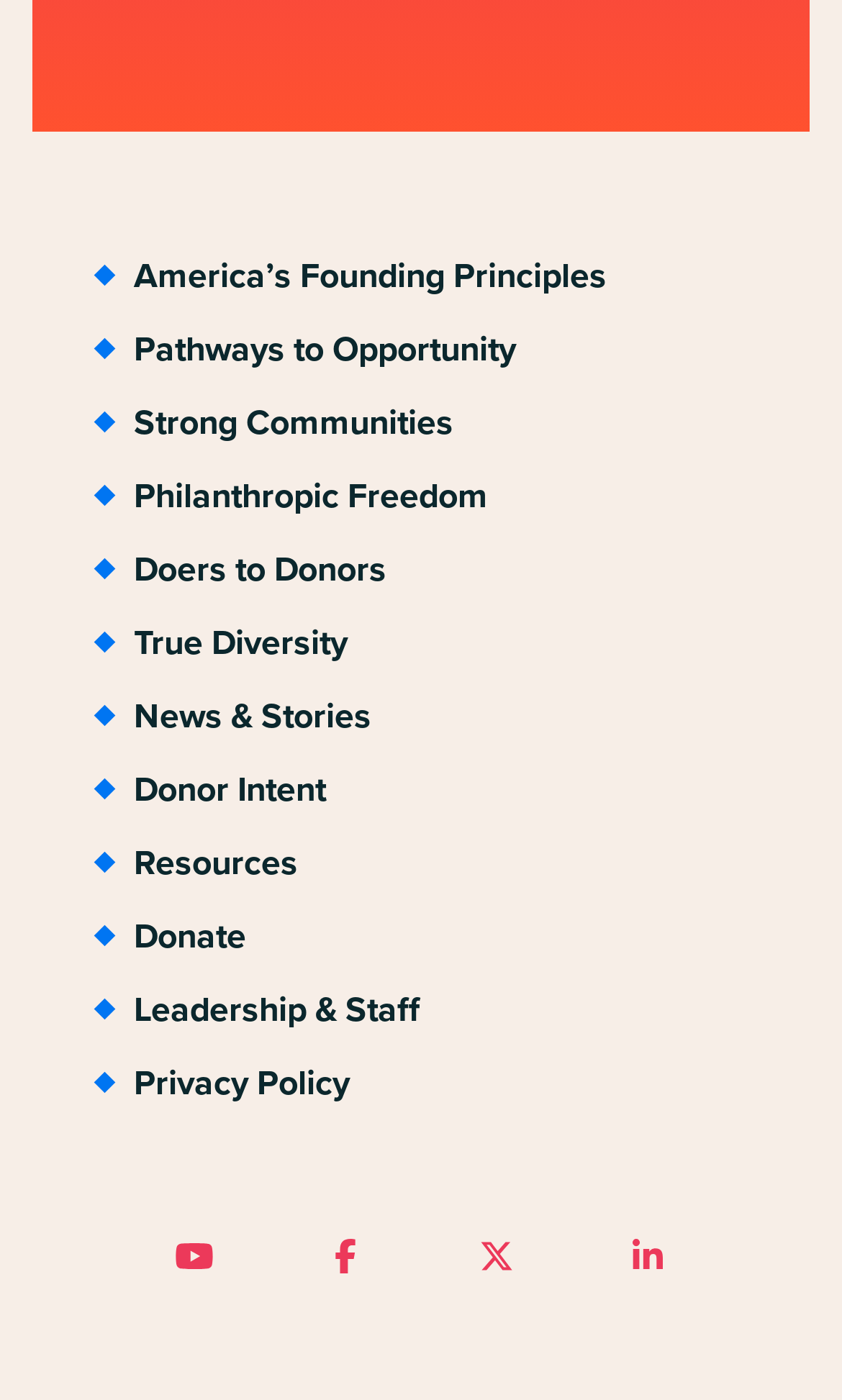What is the second link in the footer navigation?
Please give a well-detailed answer to the question.

By examining the footer navigation section, I found that the second link is labeled 'Pathways to Opportunity', which suggests that it leads to a page related to opportunities or resources.